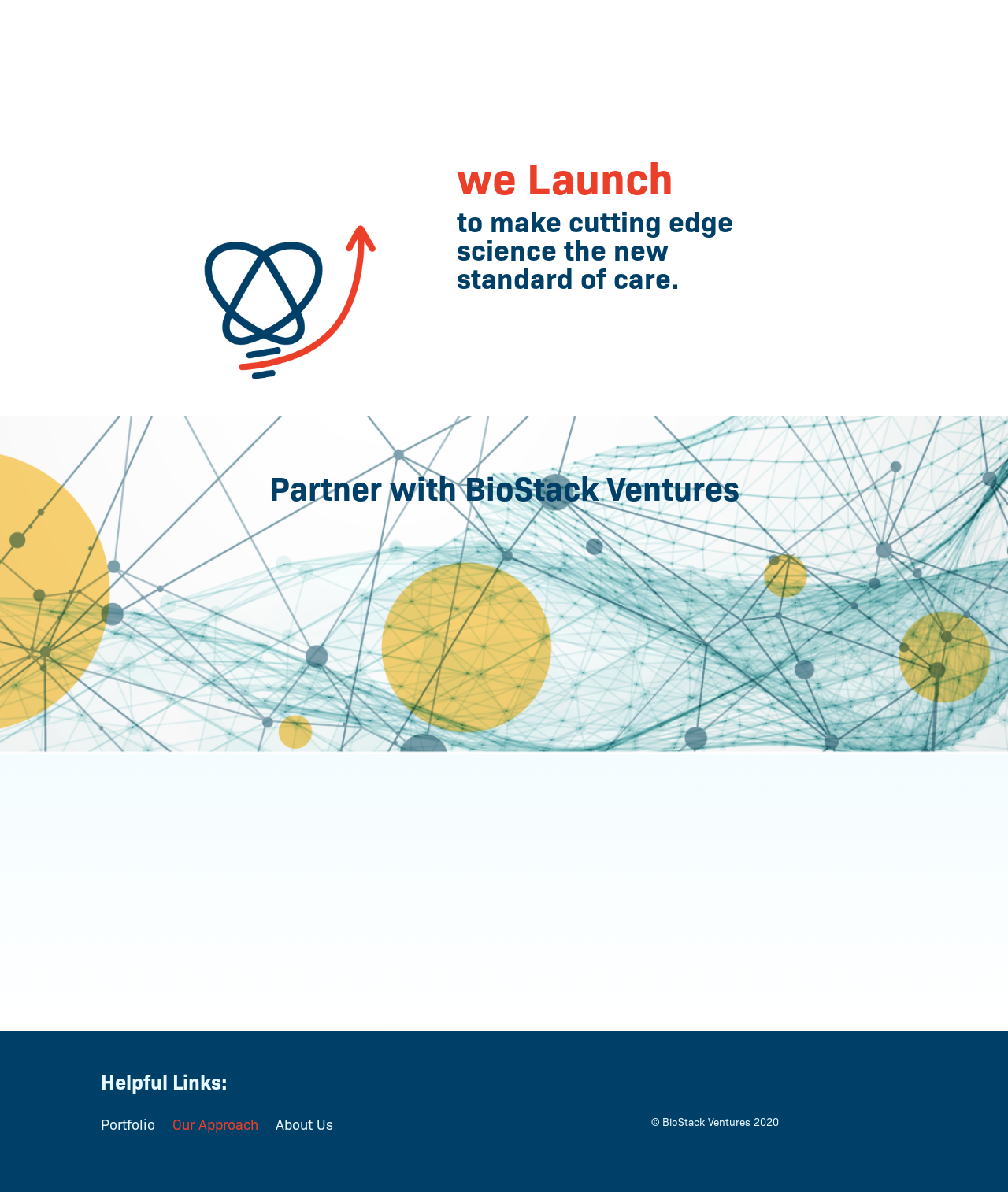Find the bounding box coordinates for the element that must be clicked to complete the instruction: "Type your message". The coordinates should be four float numbers between 0 and 1, indicated as [left, top, right, bottom].

[0.101, 0.669, 0.9, 0.768]